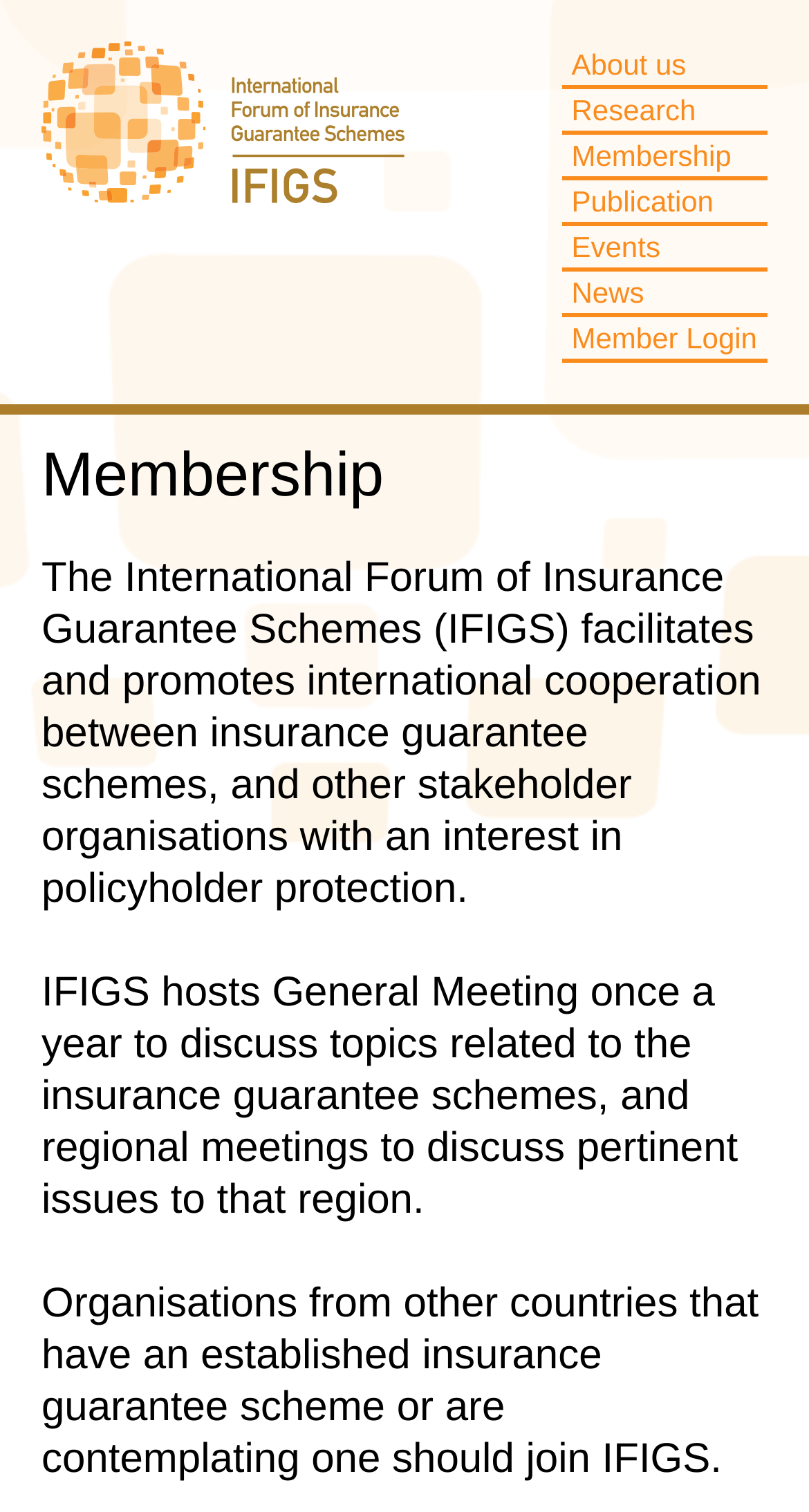Determine the bounding box coordinates for the area that should be clicked to carry out the following instruction: "click on the IFIGS link".

[0.051, 0.027, 0.5, 0.162]